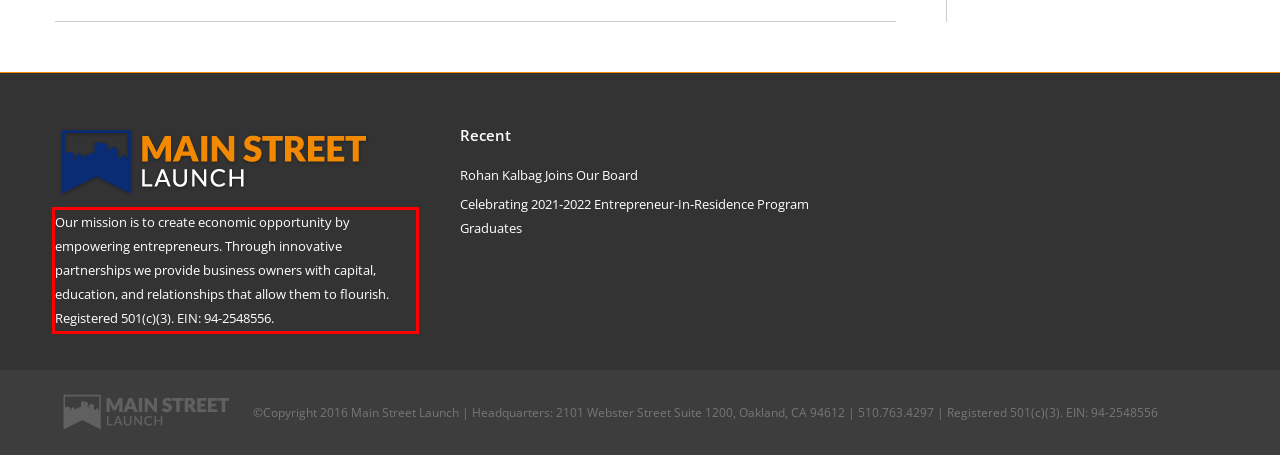From the provided screenshot, extract the text content that is enclosed within the red bounding box.

Our mission is to create economic opportunity by empowering entrepreneurs. Through innovative partnerships we provide business owners with capital, education, and relationships that allow them to flourish. Registered 501(c)(3). EIN: 94-2548556.